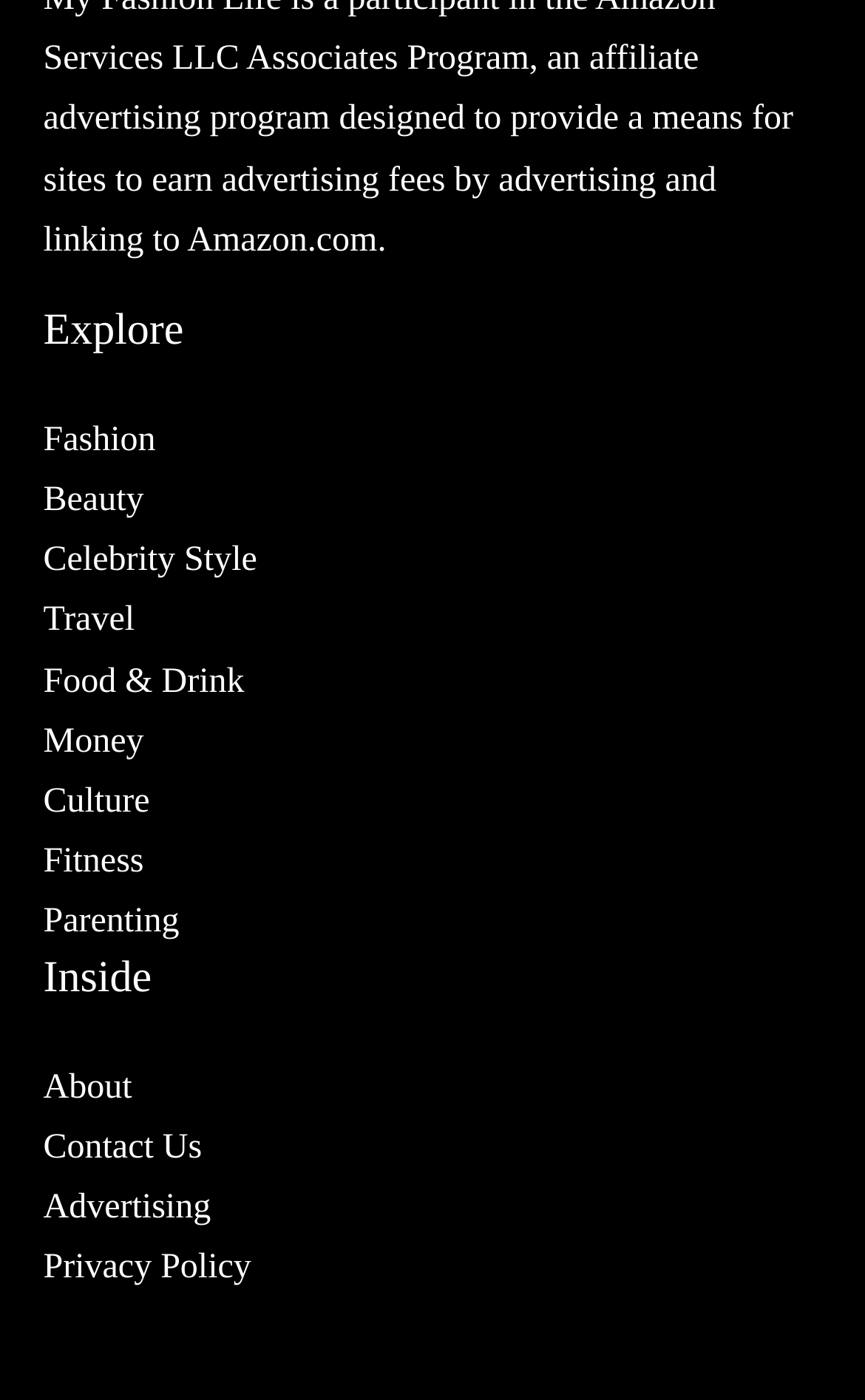How many headings are available on the webpage?
Based on the image, provide a one-word or brief-phrase response.

2